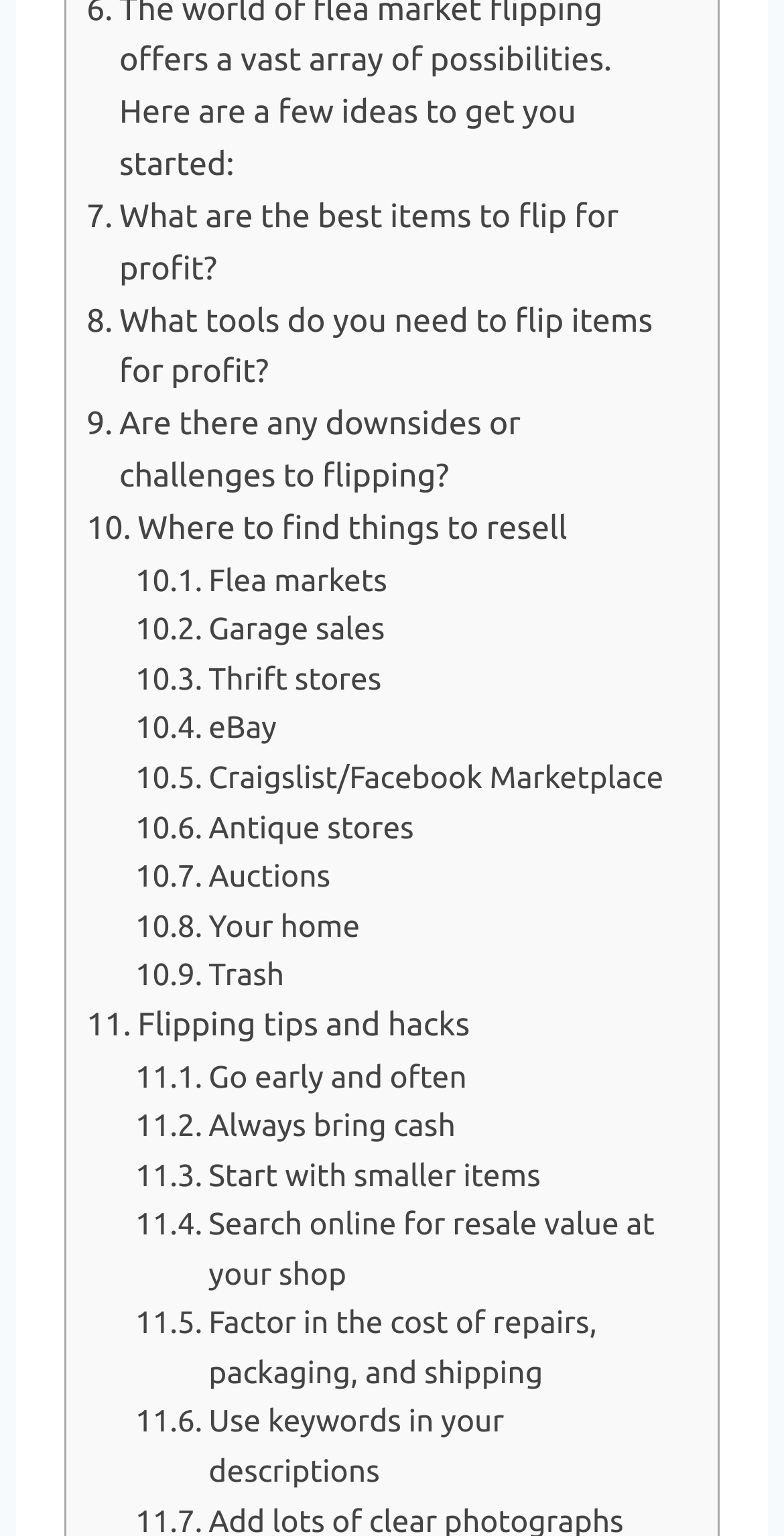What is one tip for flipping items?
Refer to the image and give a detailed answer to the question.

One of the links on the webpage suggests that going early and often is a tip for flipping items, implying that being early to find items and frequenting these sources can increase one's chances of finding profitable items to flip.